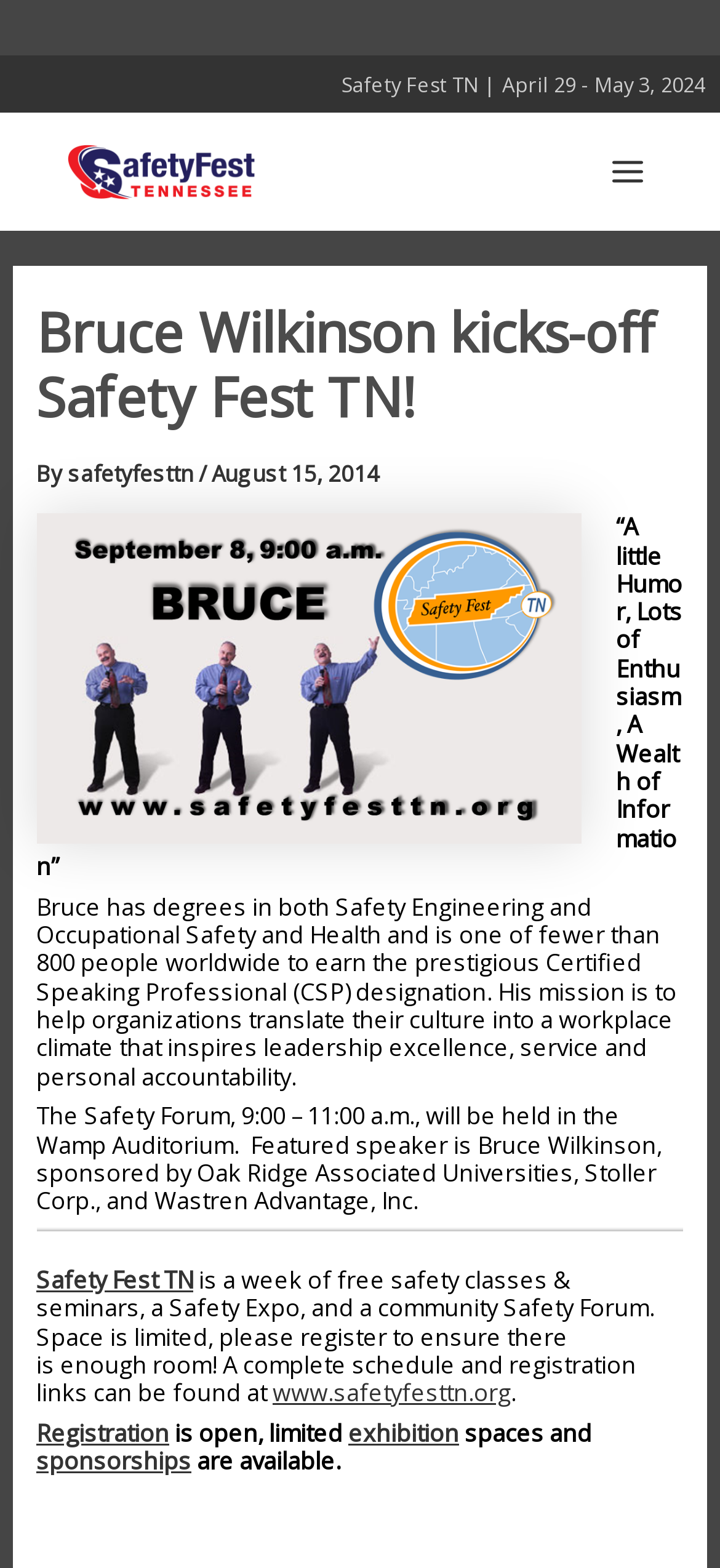Answer the question below with a single word or a brief phrase: 
Who is the featured speaker at the Safety Forum?

Bruce Wilkinson